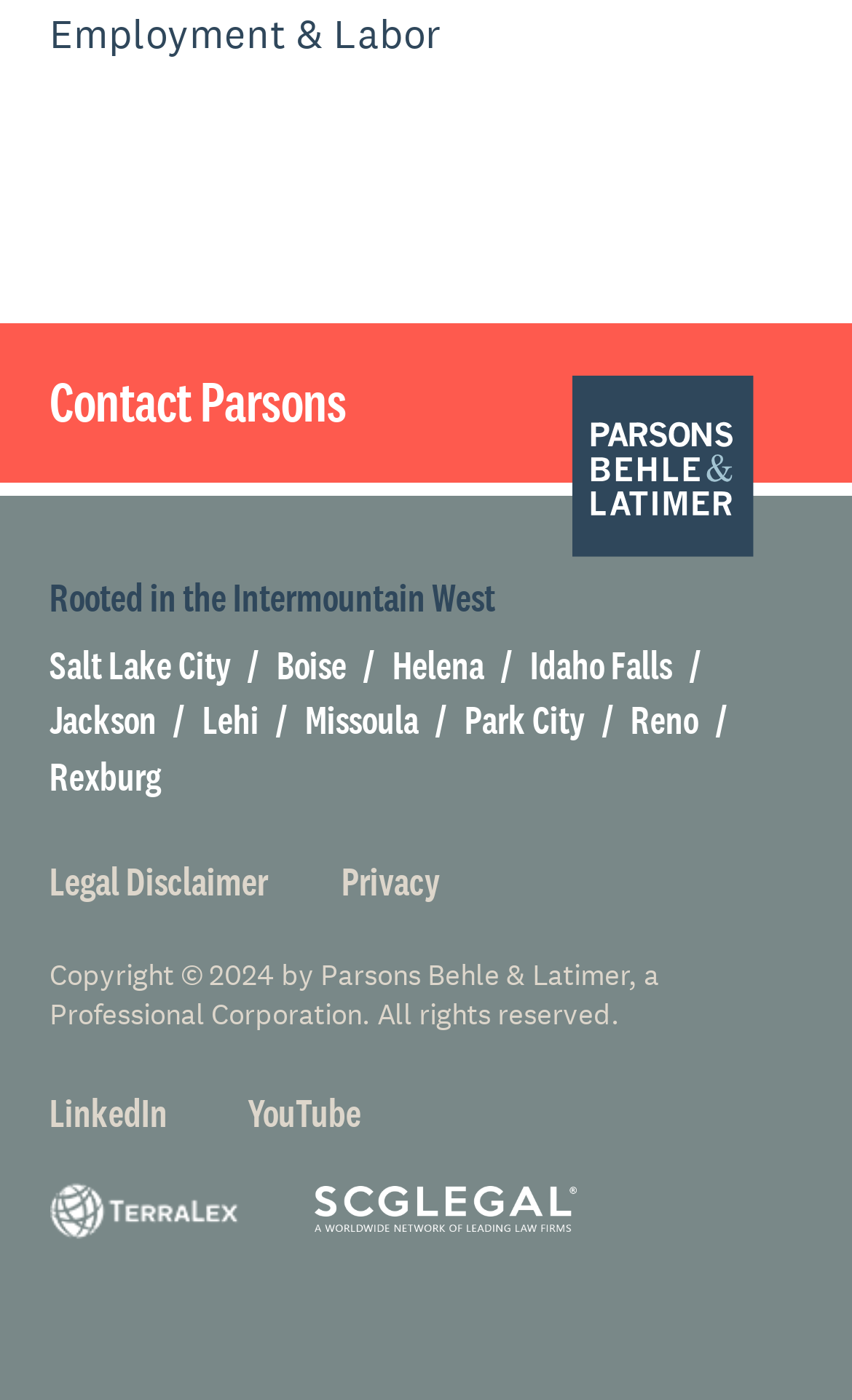Provide a thorough and detailed response to the question by examining the image: 
What is the name of the professional corporation?

I found the name of the professional corporation by looking at the StaticText element with the text 'Copyright © 2024 by Parsons Behle & Latimer, a Professional Corporation. All rights reserved.' which is located at the bottom of the webpage.